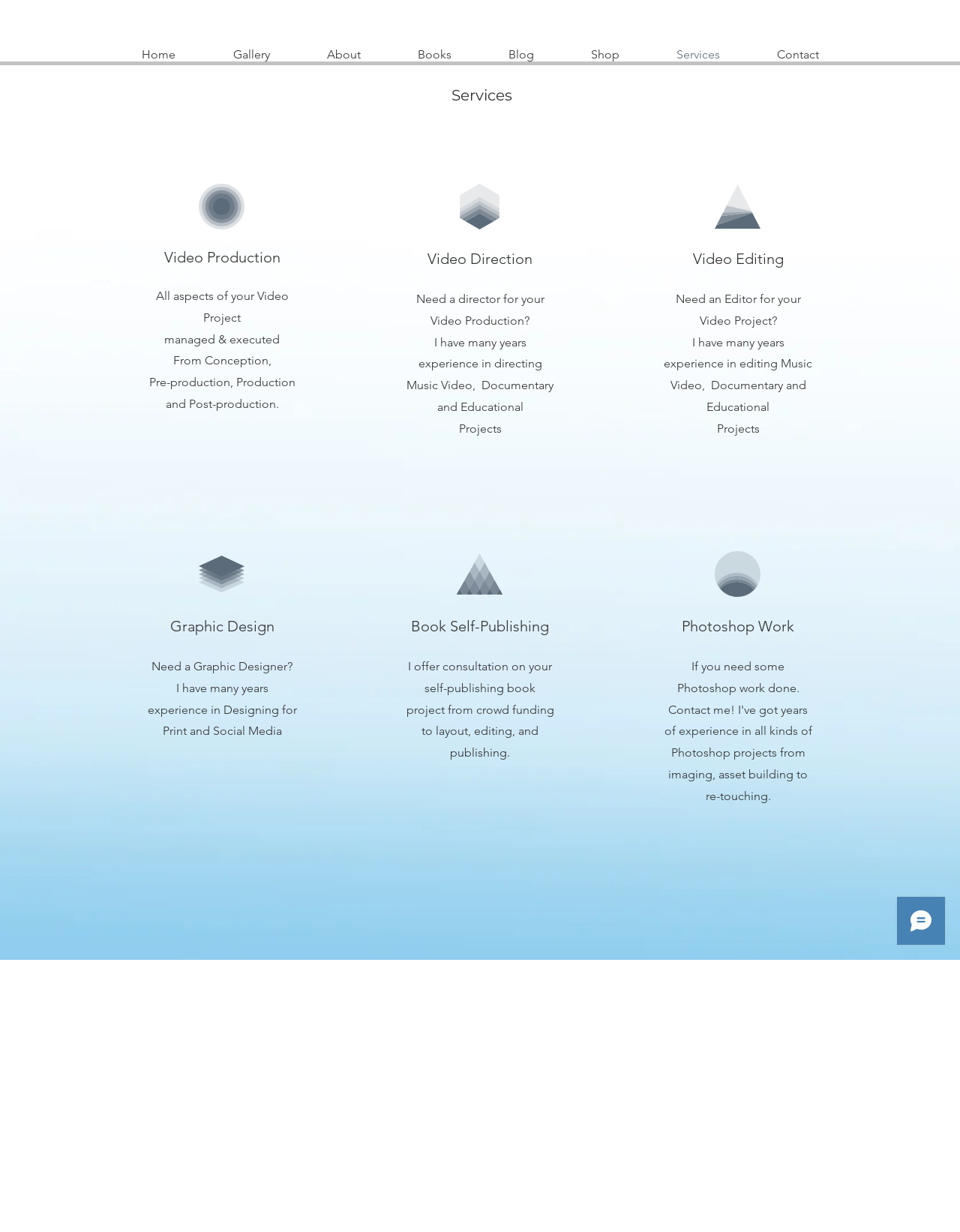Please specify the bounding box coordinates of the area that should be clicked to accomplish the following instruction: "Open Video Production". The coordinates should consist of four float numbers between 0 and 1, i.e., [left, top, right, bottom].

[0.171, 0.201, 0.292, 0.216]